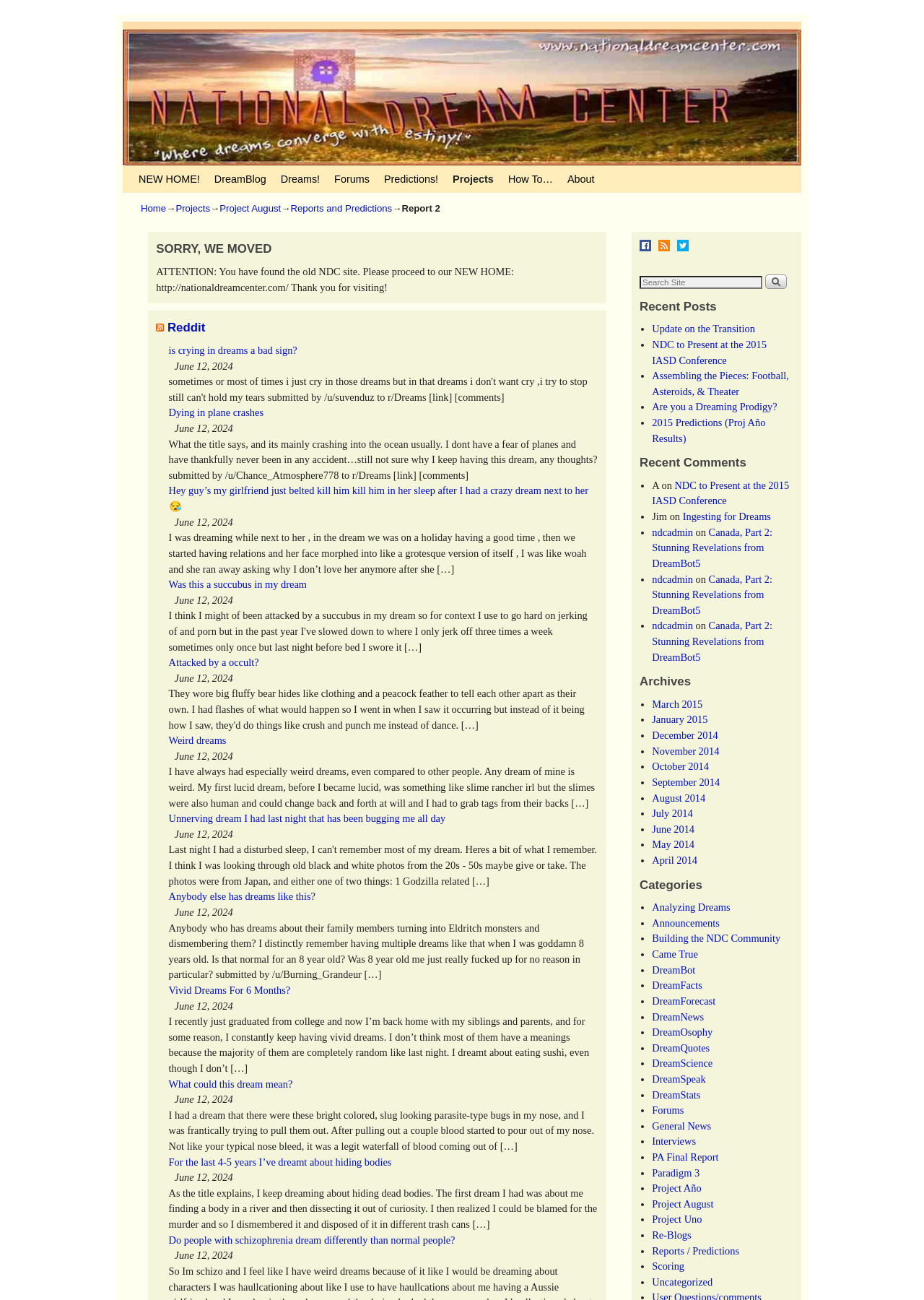Determine the bounding box coordinates of the clickable element to complete this instruction: "Check the 'Recent Posts'". Provide the coordinates in the format of four float numbers between 0 and 1, [left, top, right, bottom].

[0.692, 0.229, 0.859, 0.243]